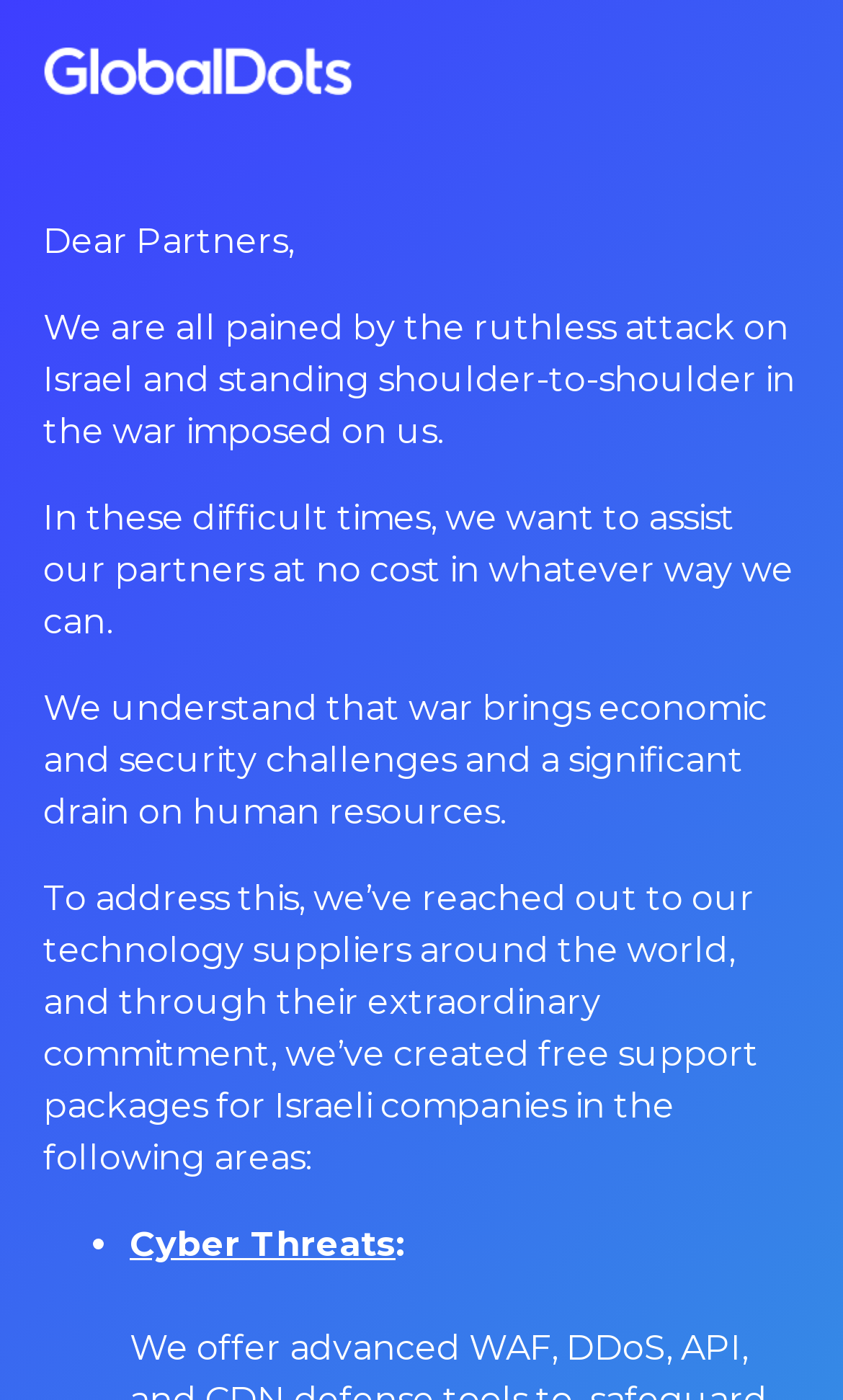Construct a comprehensive description capturing every detail on the webpage.

The webpage appears to be a newsletter or a message from GlobalDots, addressed to their partners. At the top, there is a link with no descriptive text. Below the link, there is a series of paragraphs of text. The first paragraph starts with "Dear Partners," and expresses solidarity with Israel in the face of a ruthless attack. The second paragraph explains that the company wants to assist their partners at no cost in any way they can during these difficult times. 

The third paragraph acknowledges the economic and security challenges brought on by war, as well as the strain on human resources. The fourth paragraph introduces free support packages for Israeli companies, which were made possible through the commitment of technology suppliers from around the world. 

Below the fourth paragraph, there is a list, indicated by a bullet point, with the first item being "Cyber Threats". The list appears to be describing the areas in which the free support packages are available. Overall, the webpage is a message of support and solidarity, with a focus on providing assistance to Israeli companies during a difficult time.